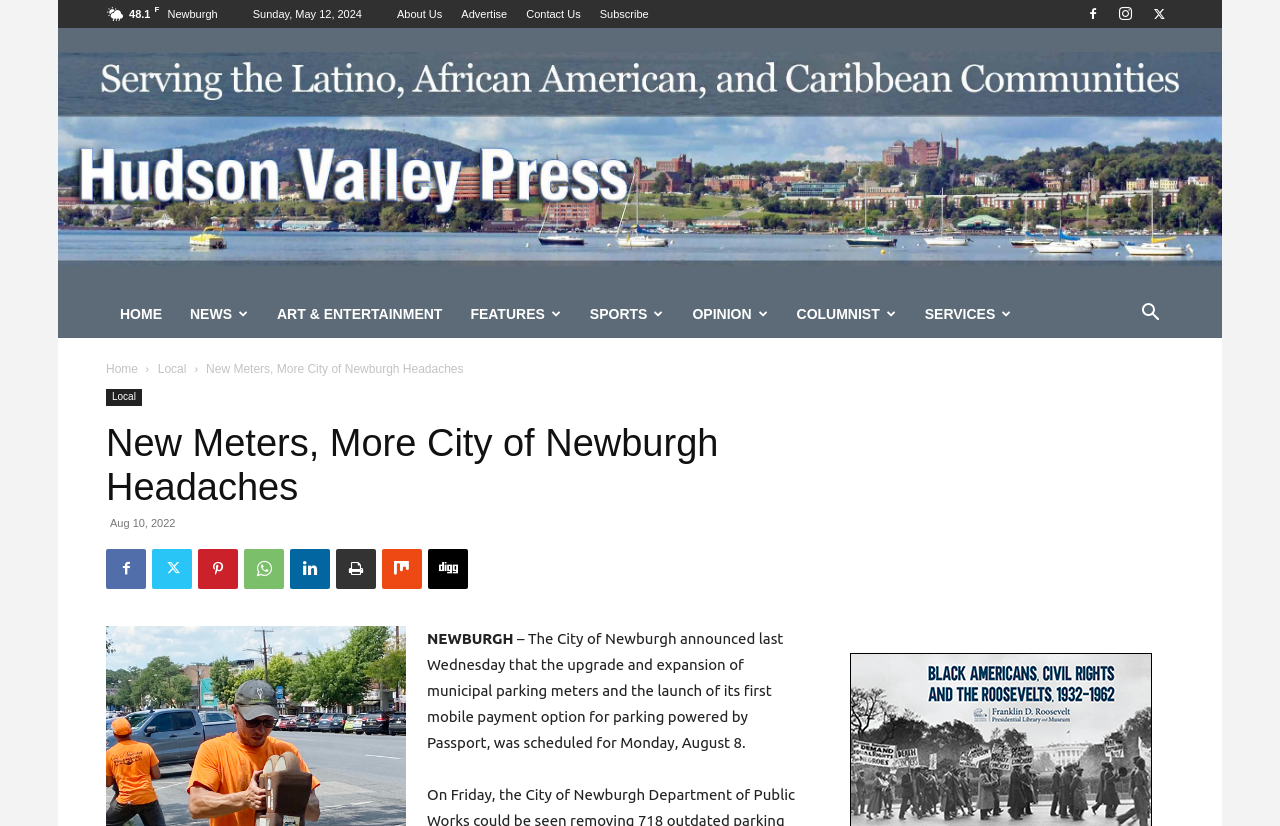Please locate the bounding box coordinates of the element that should be clicked to complete the given instruction: "Explore Oregon Coast Lodging options".

None